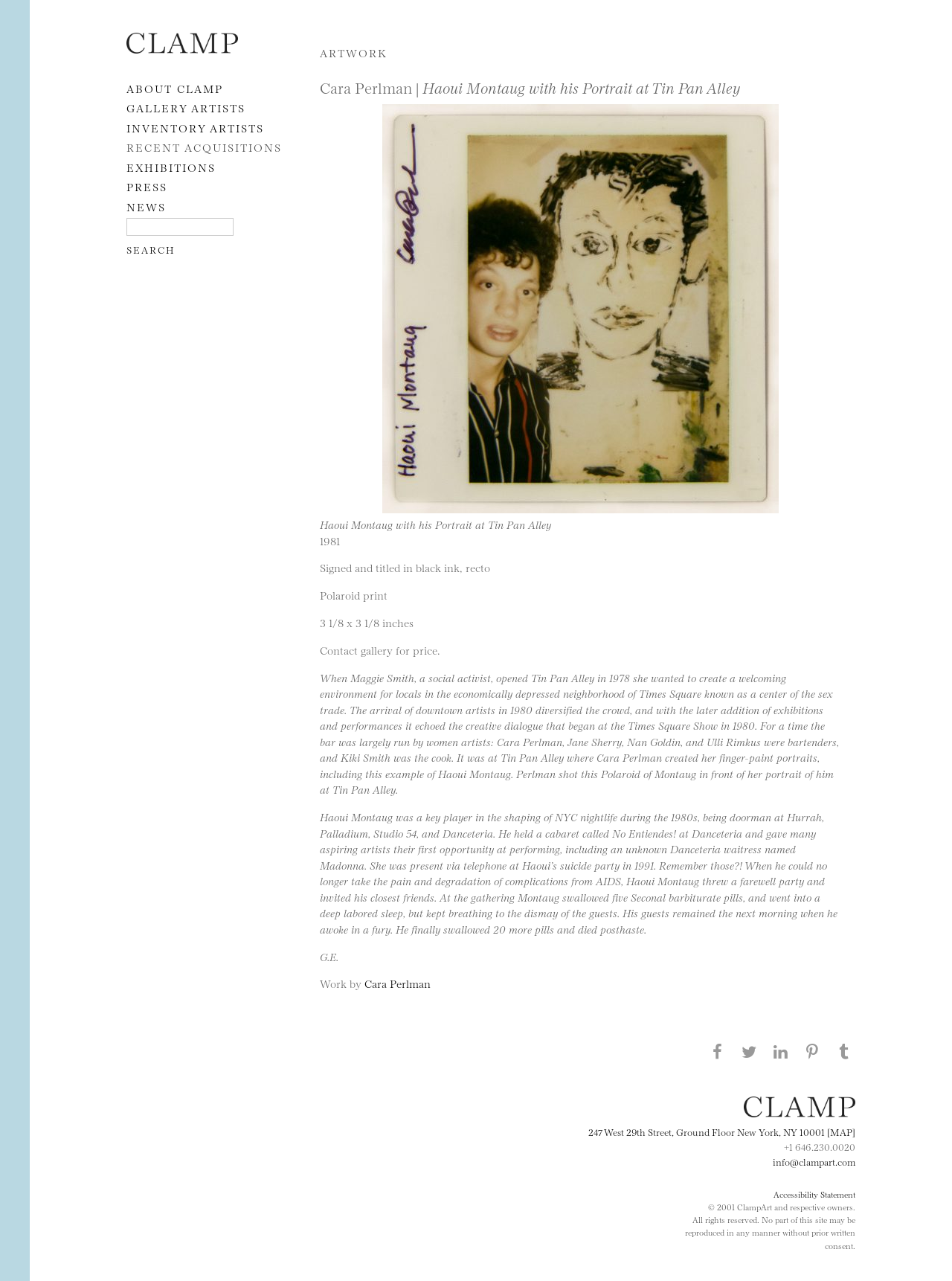Generate an in-depth caption that captures all aspects of the webpage.

This webpage is about a artwork titled "Haoui Montaug with his Portrait at Tin Pan Alley" by Cara Perlman. At the top left corner, there is a link to skip to the content. Next to it, there is a group of elements, including a link to "ClampArt" with an image of the ClampArt logo. Below this group, there is a navigation menu with links to "ABOUT CLAMP", "GALLERY ARTISTS", "INVENTORY ARTISTS", "RECENT ACQUISITIONS", "EXHIBITIONS", "PRESS", and "NEWS". On the right side of the navigation menu, there is a search box with a button labeled "Search".

The main content of the webpage is divided into two sections. The first section is a header with the title "ARTWORK" and a subheading "Cara Perlman | Haoui Montaug with his Portrait at Tin Pan Alley". Below this header, there is a link to "Cara Perlman, Haoui Montaug, Polaroid" with an image of the artwork. The image is a Polaroid print of Haoui Montaug in front of his portrait at Tin Pan Alley.

The second section is a detailed description of the artwork. It includes the year the artwork was created, 1981, and the materials used, signed and titled in black ink, recto. The description also mentions the size of the artwork, 3 1/8 x 3 1/8 inches, and provides a note to contact the gallery for the price. Below this, there is a lengthy text describing the background of Tin Pan Alley, a bar in Times Square, and its significance in the art world. The text also provides information about Haoui Montaug, a key figure in NYC nightlife during the 1980s, and his connection to the artwork.

At the bottom of the webpage, there are several links to share the page on social media platforms, including Facebook, Twitter, LinkedIn, Pinterest, and Tumblr. There is also a link to the Clamp logo and a complementary section with links to the gallery's address, phone number, and email. Additionally, there are links to an accessibility statement and a copyright notice.